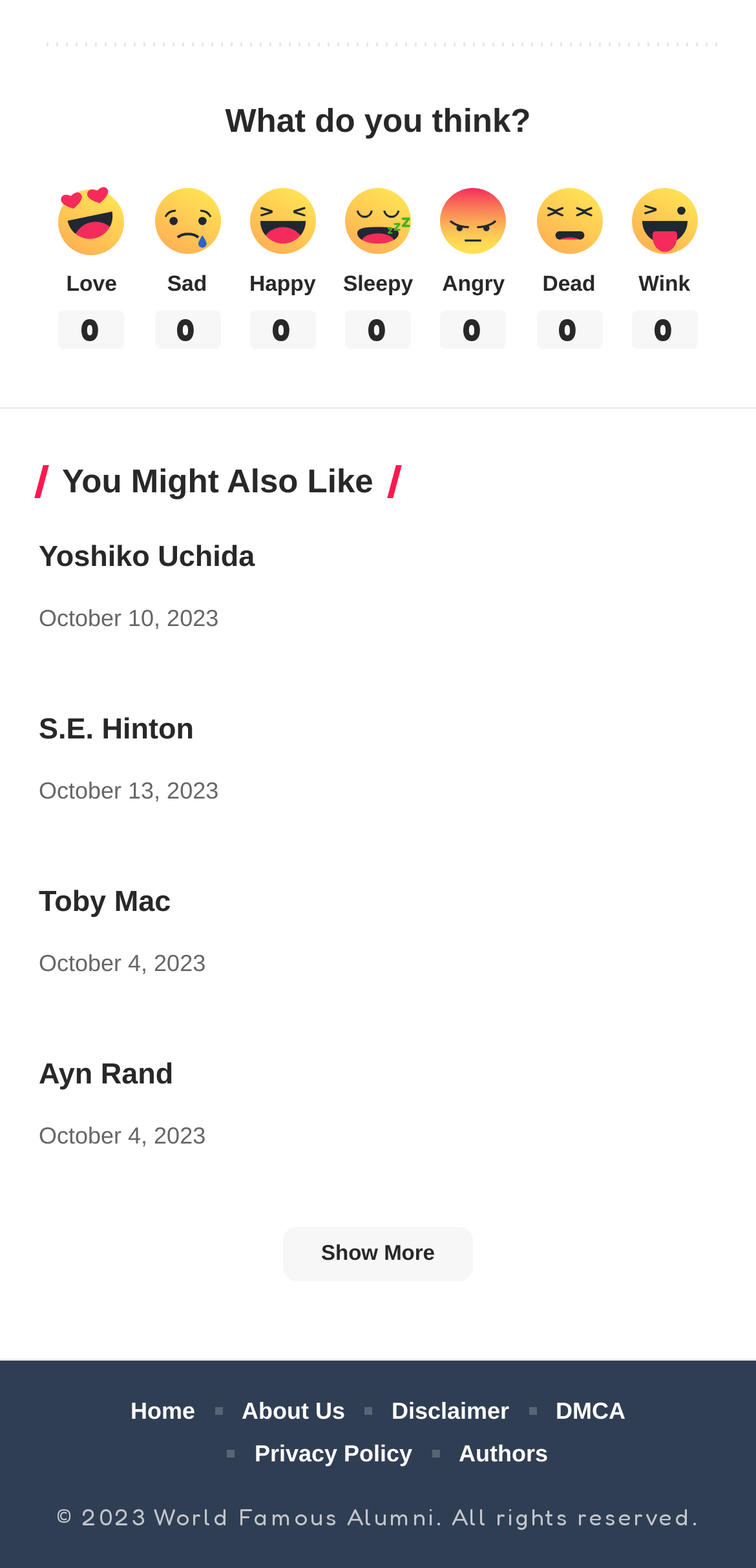Reply to the question with a brief word or phrase: What is the copyright information at the bottom?

2023 World Famous Alumni. All rights reserved.